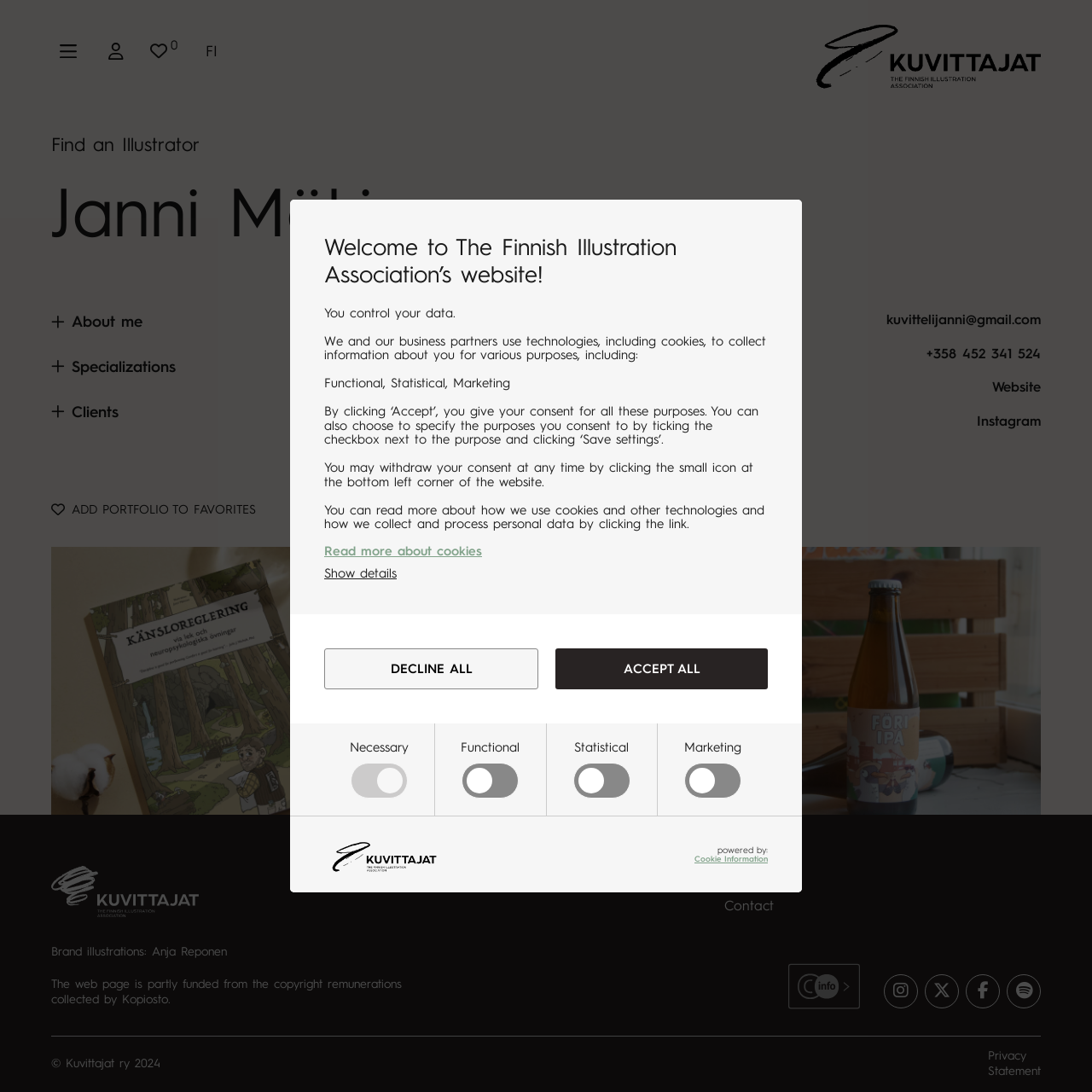Locate the bounding box coordinates of the element's region that should be clicked to carry out the following instruction: "View profile". The coordinates need to be four float numbers between 0 and 1, i.e., [left, top, right, bottom].

[0.091, 0.031, 0.122, 0.062]